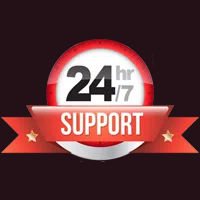Please analyze the image and give a detailed answer to the question:
What is written on the red ribbon?

The caption clearly states that the vibrant red ribbon at the bottom of the emblem incorporates the word 'SUPPORT' in a clear and impactful font.